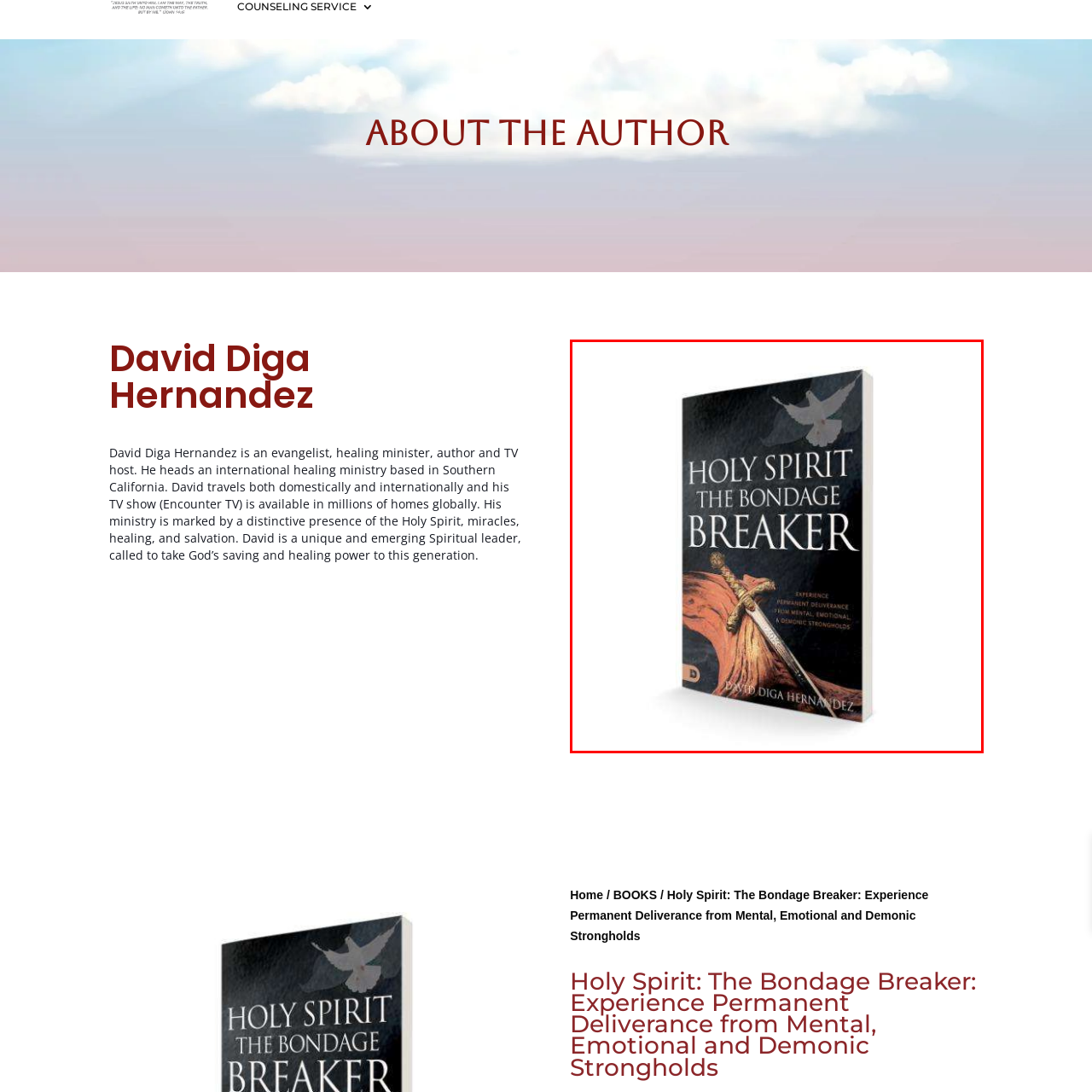Check the picture within the red bounding box and provide a brief answer using one word or phrase: What is the author's profession?

Healing minister and spiritual leader